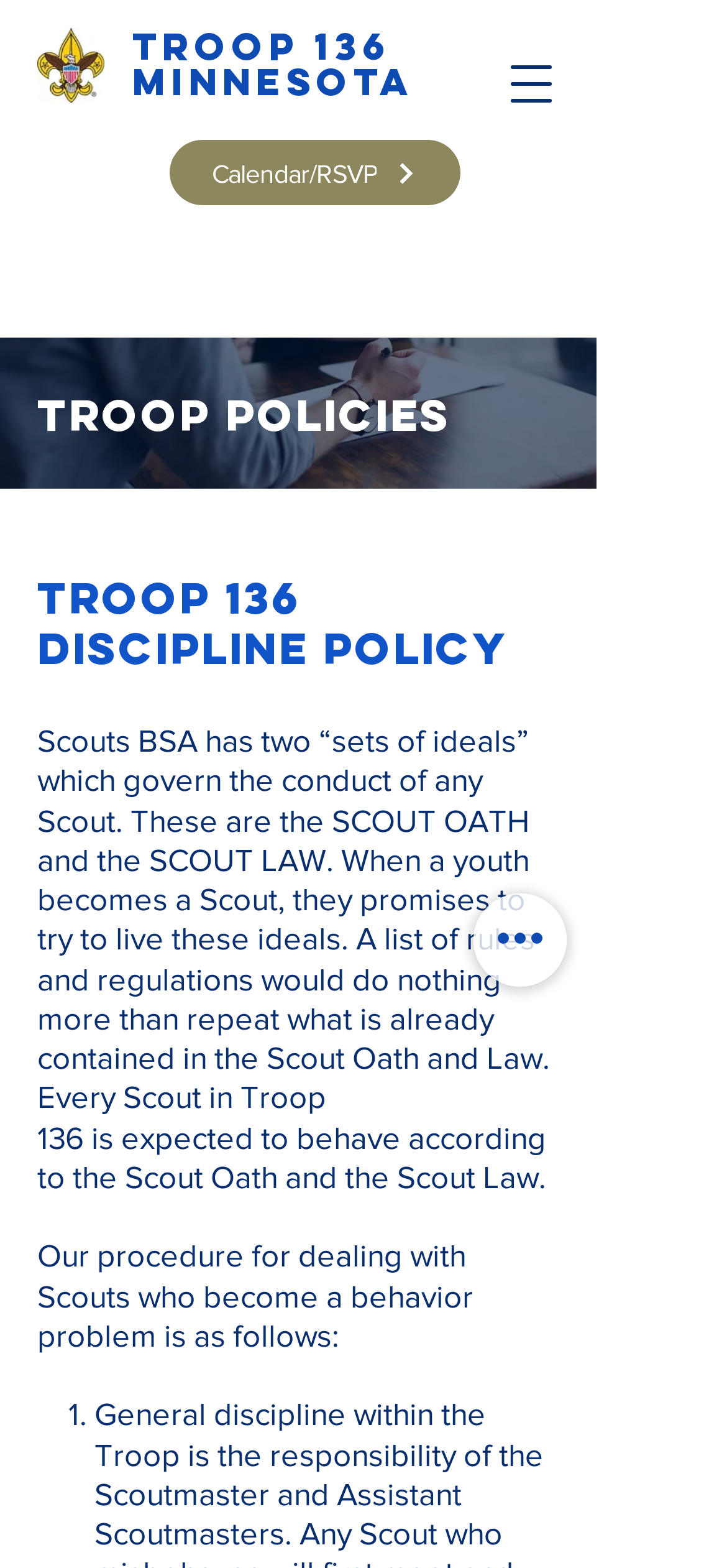Identify the bounding box coordinates of the HTML element based on this description: "Troop 136 minnesota".

[0.182, 0.014, 0.569, 0.067]